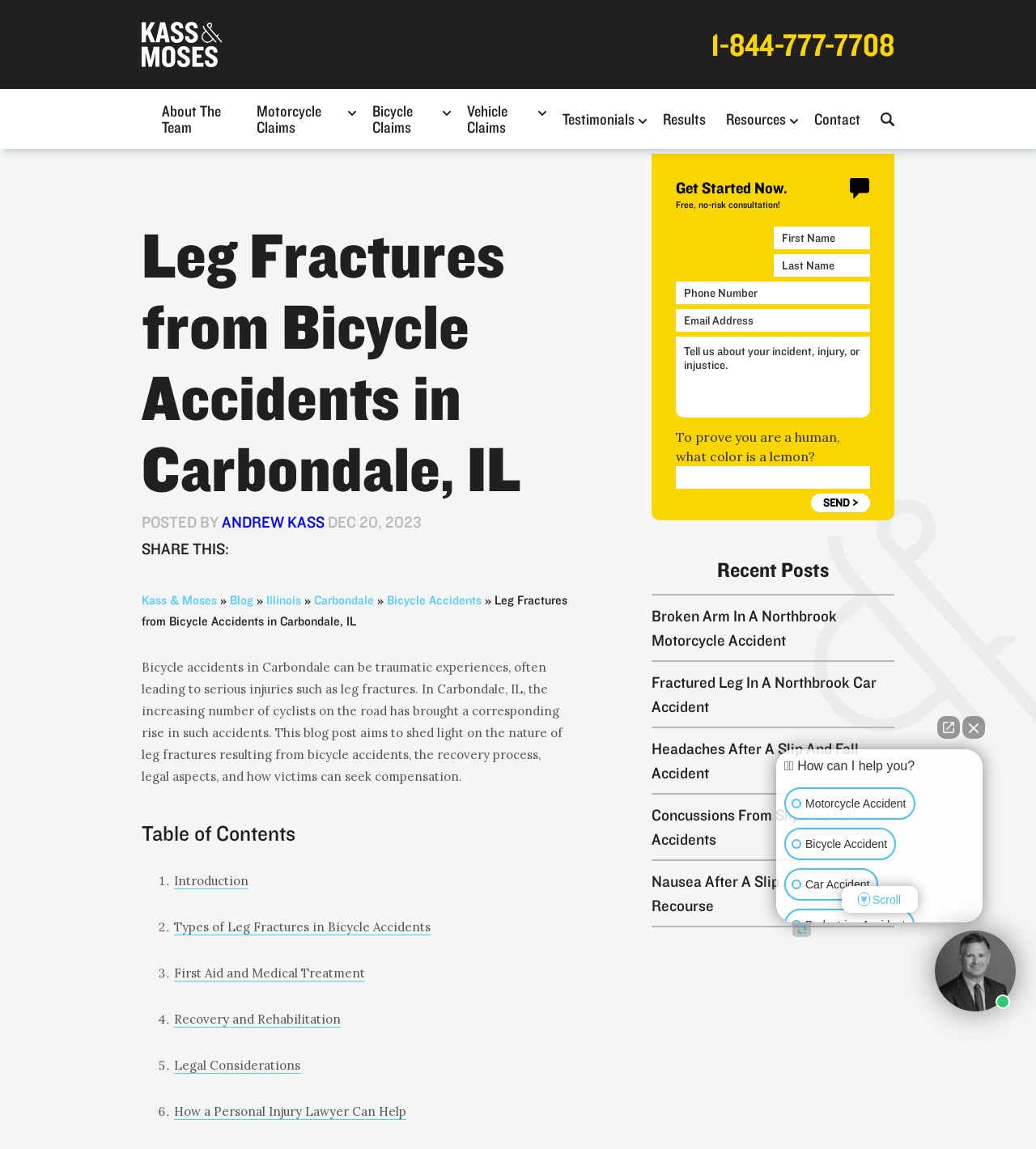Locate the bounding box coordinates of the area where you should click to accomplish the instruction: "Click the 'Bicycle Claims' link".

[0.359, 0.081, 0.424, 0.126]